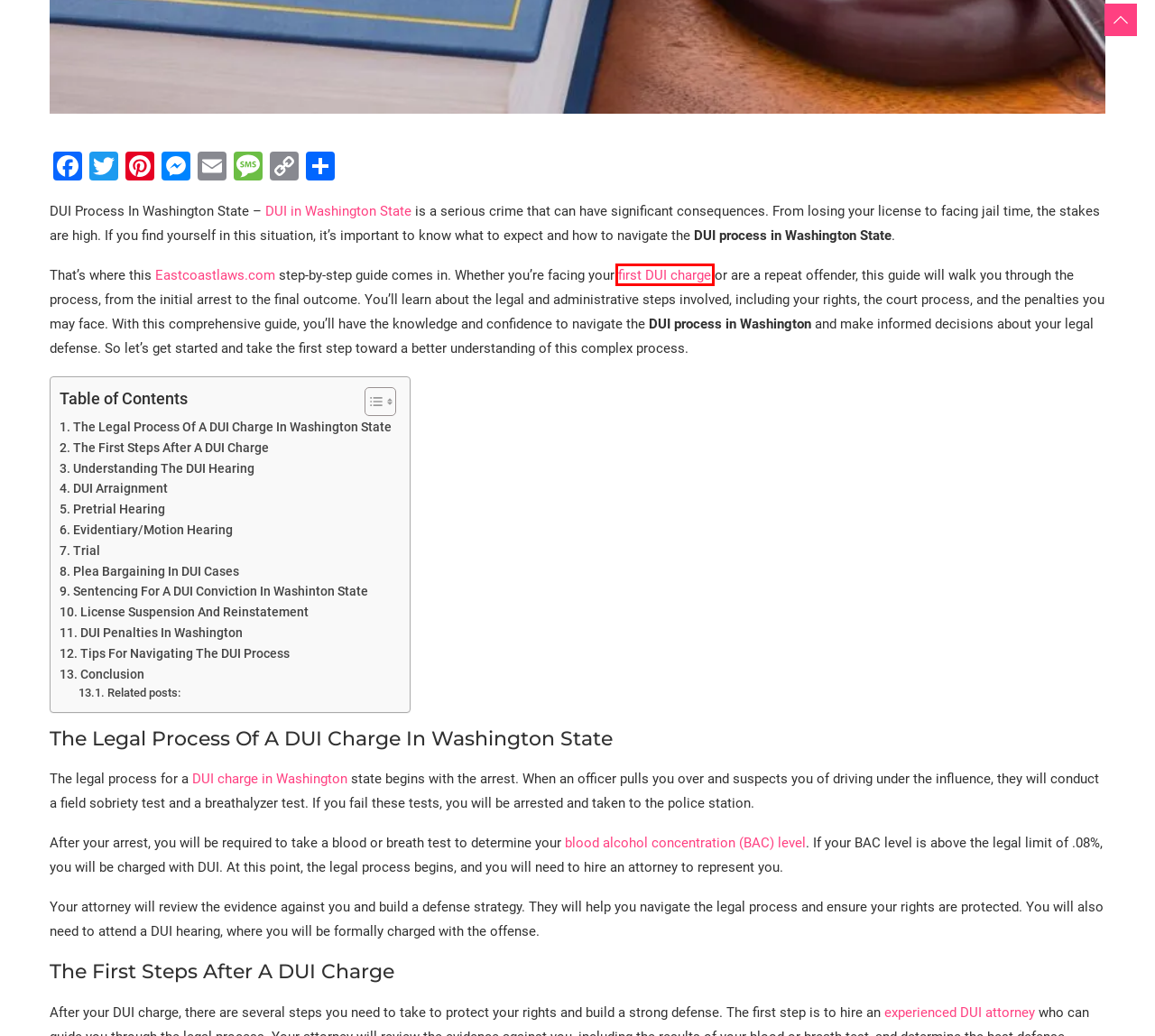You have received a screenshot of a webpage with a red bounding box indicating a UI element. Please determine the most fitting webpage description that matches the new webpage after clicking on the indicated element. The choices are:
A. Dui Penalties In Washington State - East Coast Laws
B. About - East Coast Laws
C. Criminal Law - East Coast Laws
D. Washington DUI Lawyers - Compare Top DUI Attorneys in Washington - Justia
E. DUI Laws In Washington State: A Guide - East Coast Laws
F. First DUI In Washington State - East Coast Laws
G. AddToAny - Share
H. Insurance Law - East Coast Laws

F